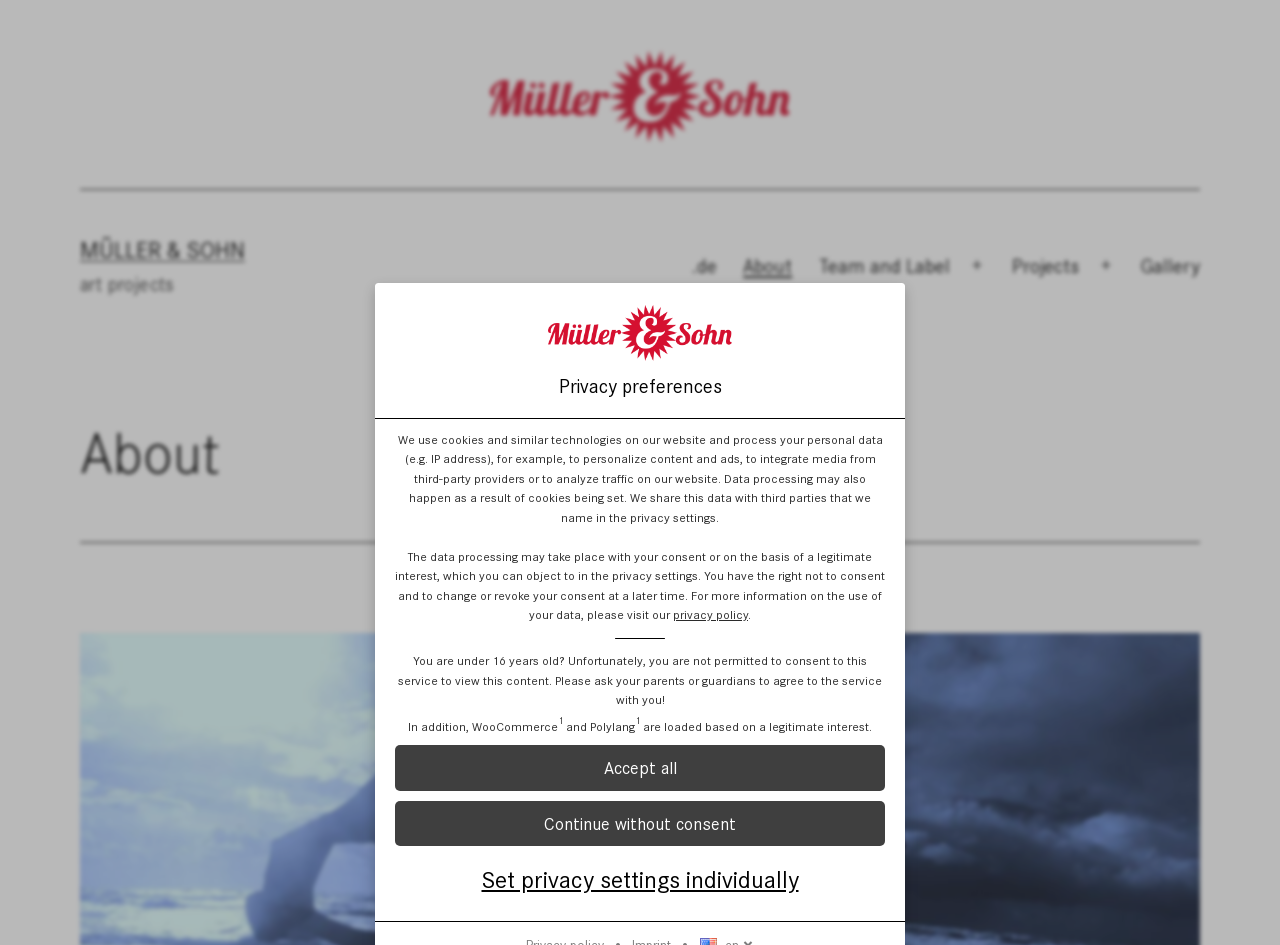Using the given element description, provide the bounding box coordinates (top-left x, top-left y, bottom-right x, bottom-right y) for the corresponding UI element in the screenshot: Set privacy settings individually

[0.309, 0.906, 0.691, 0.953]